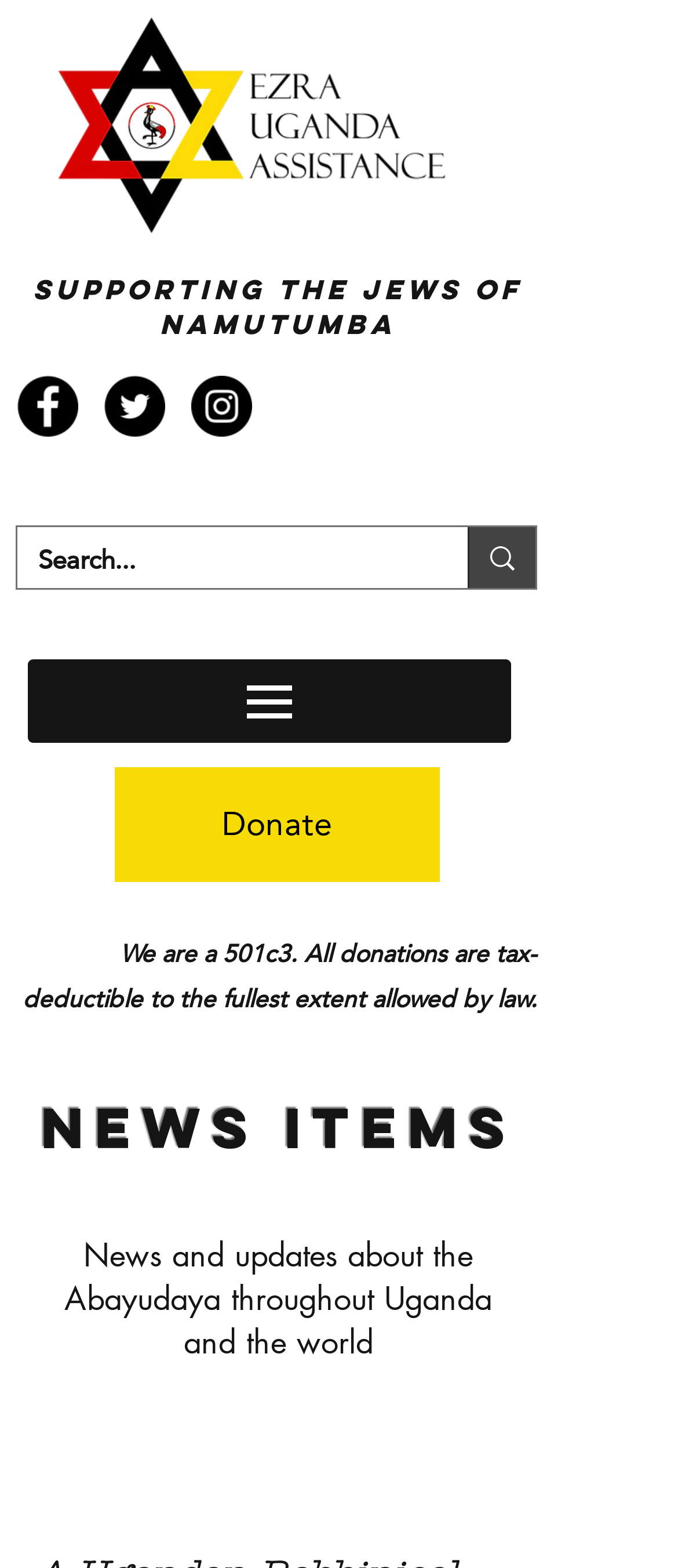Look at the image and write a detailed answer to the question: 
What type of organization is this?

This organization is a 501c3, which can be inferred from the StaticText 'We are a 501c3. All donations are tax-deductible to the fullest extent allowed by law.', indicating that it is a non-profit organization.